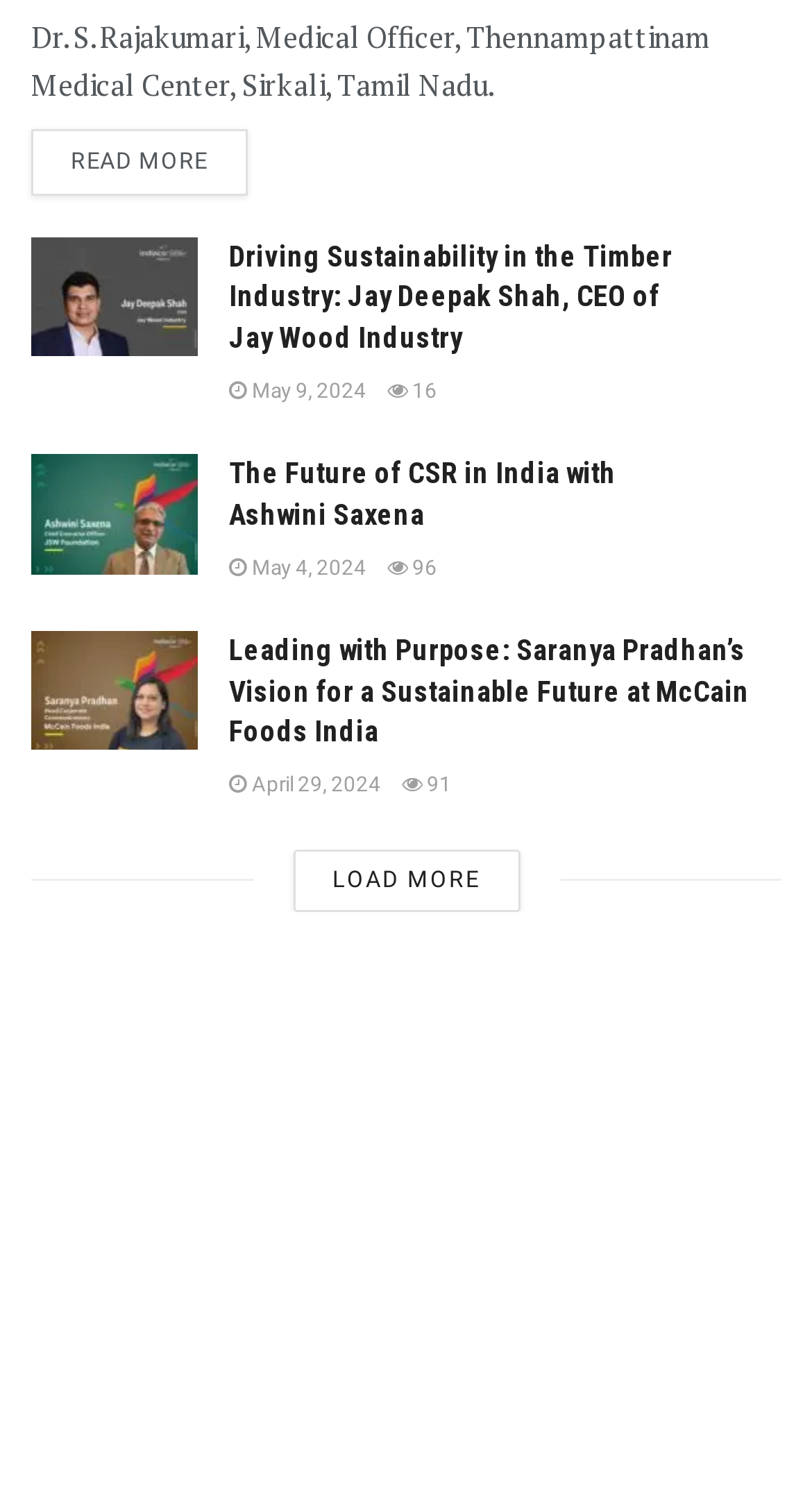Identify the bounding box coordinates for the element that needs to be clicked to fulfill this instruction: "Read more about Dr. S. Rajakumari". Provide the coordinates in the format of four float numbers between 0 and 1: [left, top, right, bottom].

[0.038, 0.087, 0.305, 0.131]